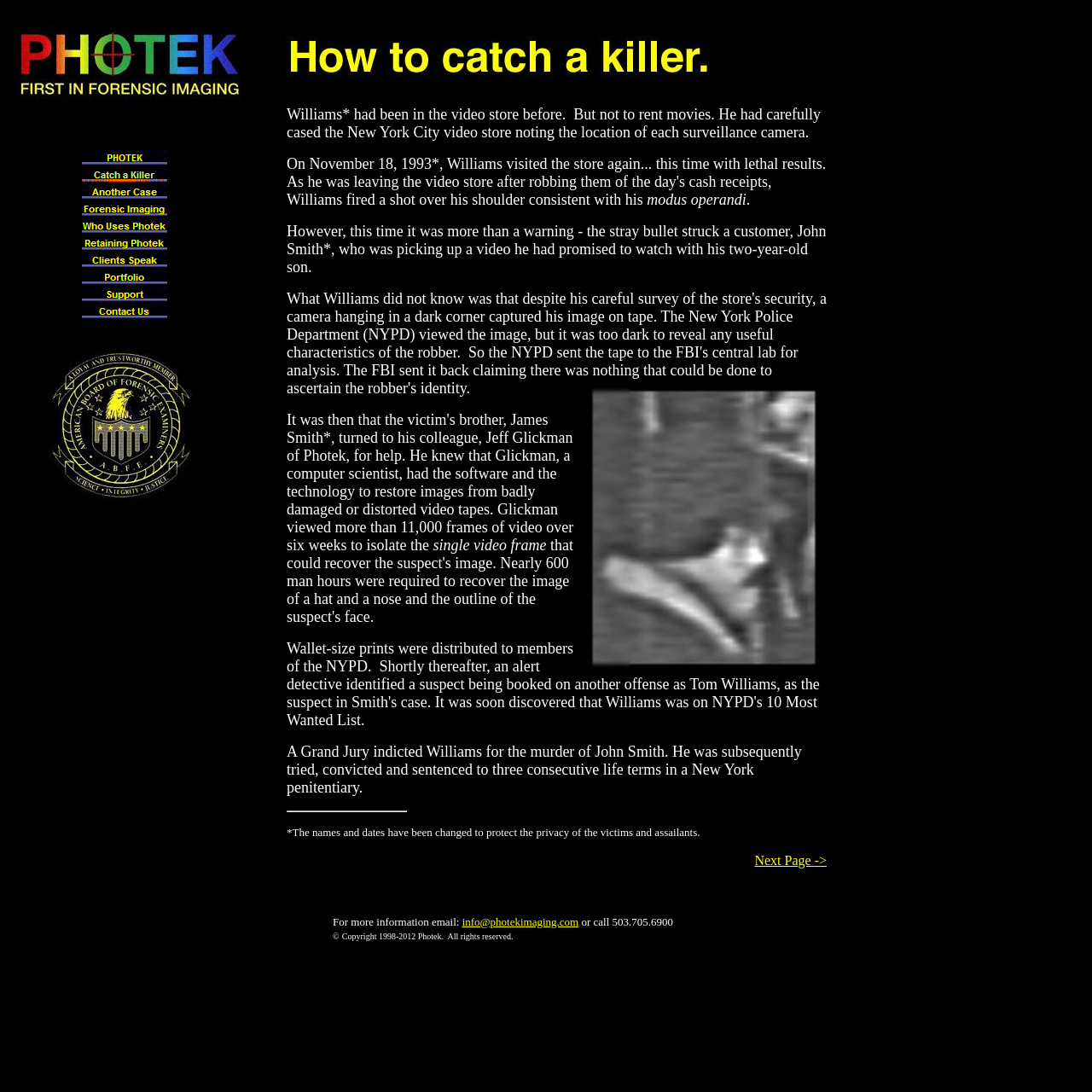Offer an in-depth caption of the entire webpage.

The webpage is about Photek, a company that specializes in forensic imaging. At the top of the page, there is a logo of Photek, which is an image with a link to the company's homepage. Below the logo, there are several links to different sections of the website, including "Catch a Killer", "Another Case", "Forensic Imaging", "Who Uses Photek", "Retaining Photek", "Clients Speak", "Portfolio", "Support", and "Contact Us". These links are arranged in a vertical column, with each link separated by a small gap.

To the right of the links, there is a large block of text that tells a story about a murder case in New York City. The story describes how the police were unable to identify the suspect from a surveillance video, but a computer scientist from Photek was able to restore the image and help identify the suspect. The text is divided into paragraphs and includes some details about the case, such as the names of the people involved (although these have been changed to protect their privacy).

At the bottom of the page, there is a copyright notice and a link to contact Photek for more information. There are also some empty spaces and lines that separate the different sections of the page. Overall, the page has a simple and professional design, with a focus on telling a story about the company's expertise in forensic imaging.